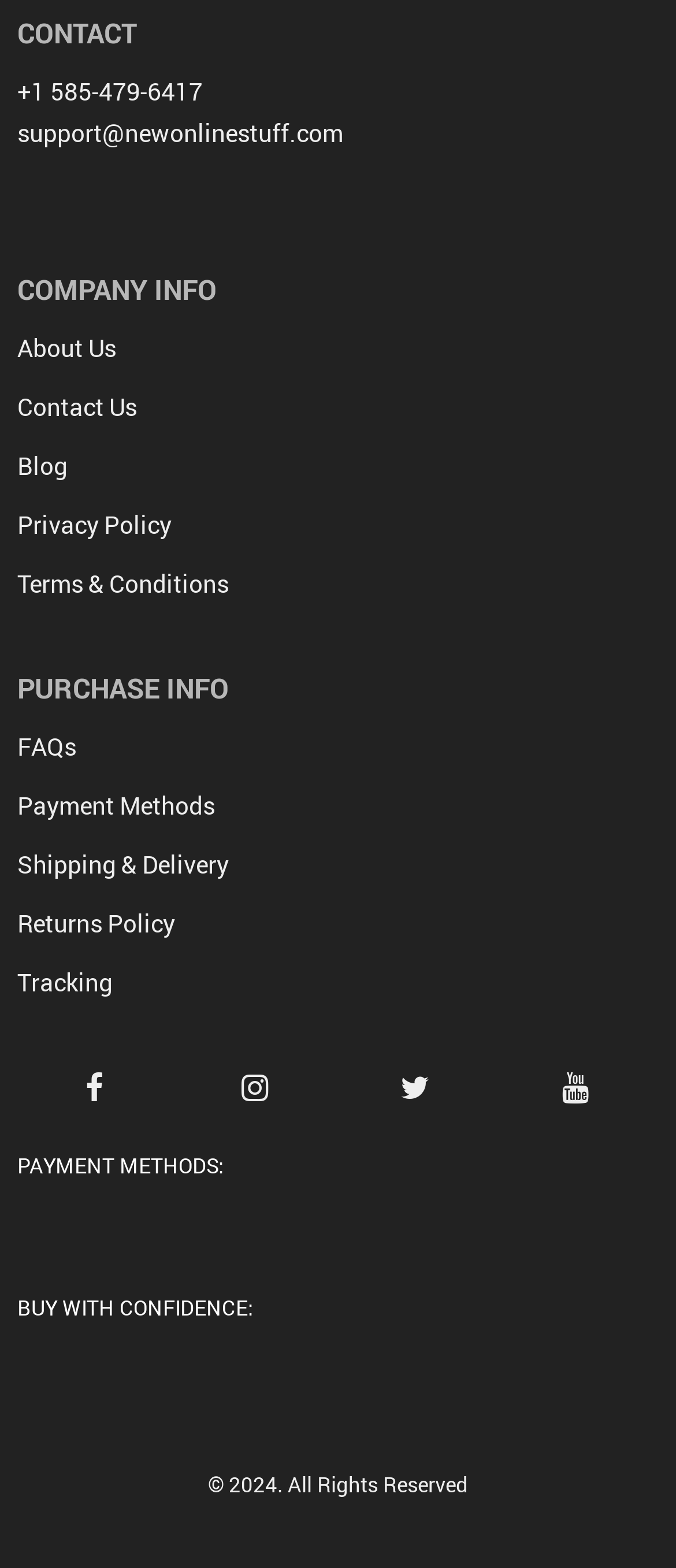What year is mentioned in the copyright notice?
Please answer the question with a detailed response using the information from the screenshot.

The copyright notice is located at the bottom of the webpage. It mentions '© 2024. All Rights Reserved'.